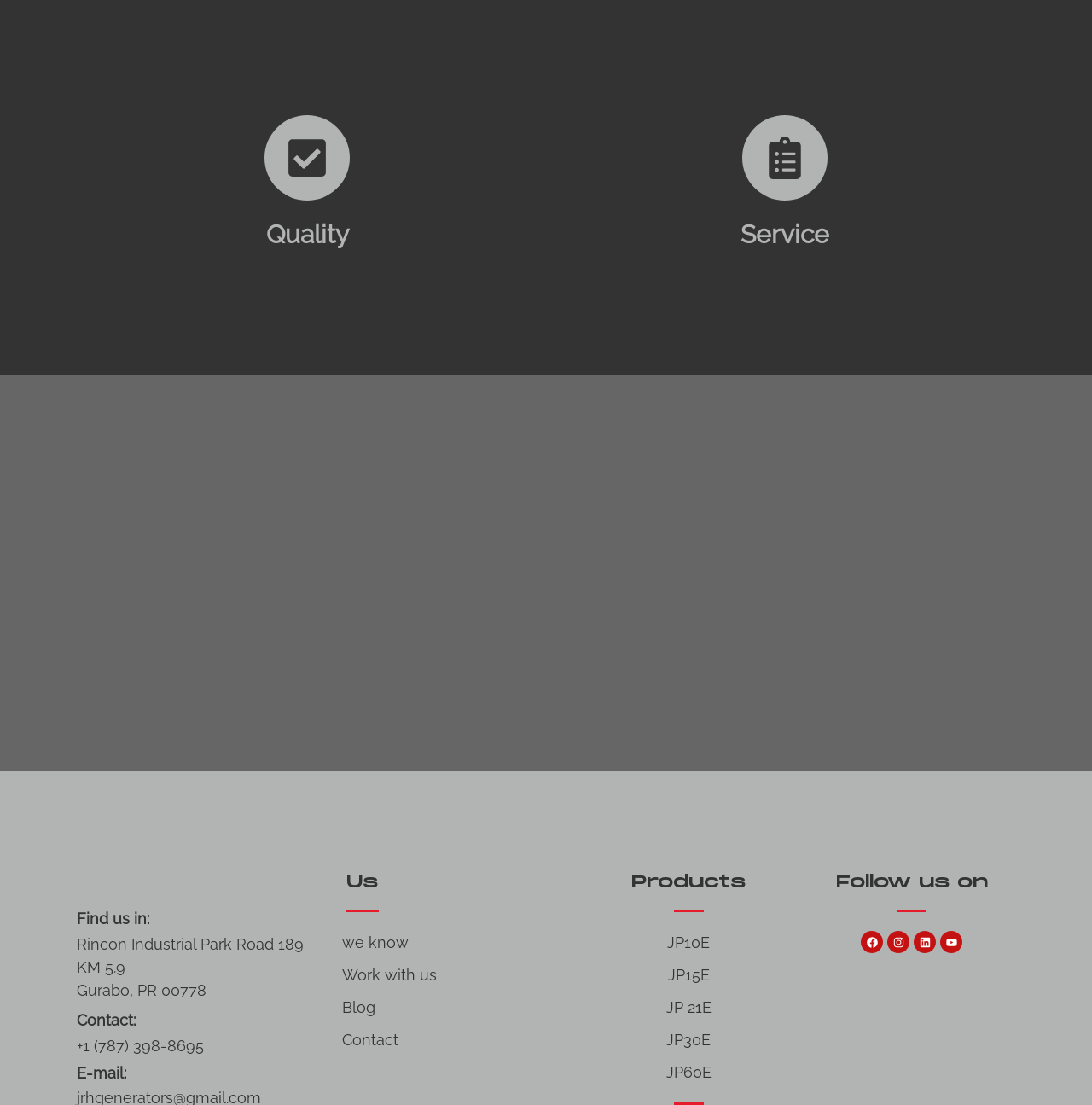What is the address of the company?
Refer to the image and provide a one-word or short phrase answer.

Rincon Industrial Park Road 189 KM 5.9, Gurabo, PR 00778